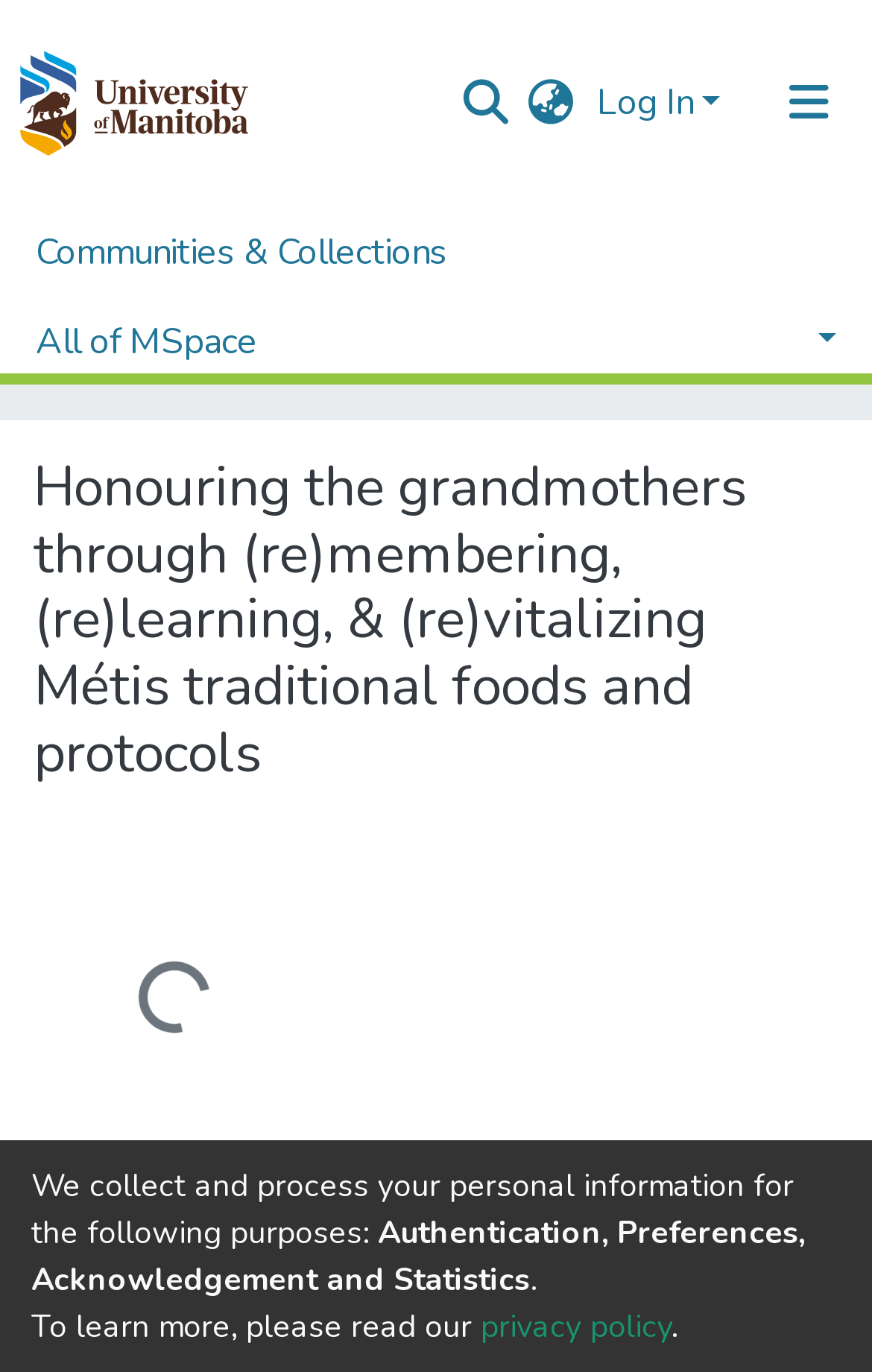Examine the screenshot and answer the question in as much detail as possible: What is the name of the repository?

The webpage does not explicitly mention the name of the repository. Although there is a 'Repository logo' image, it does not provide a text description of the repository's name.